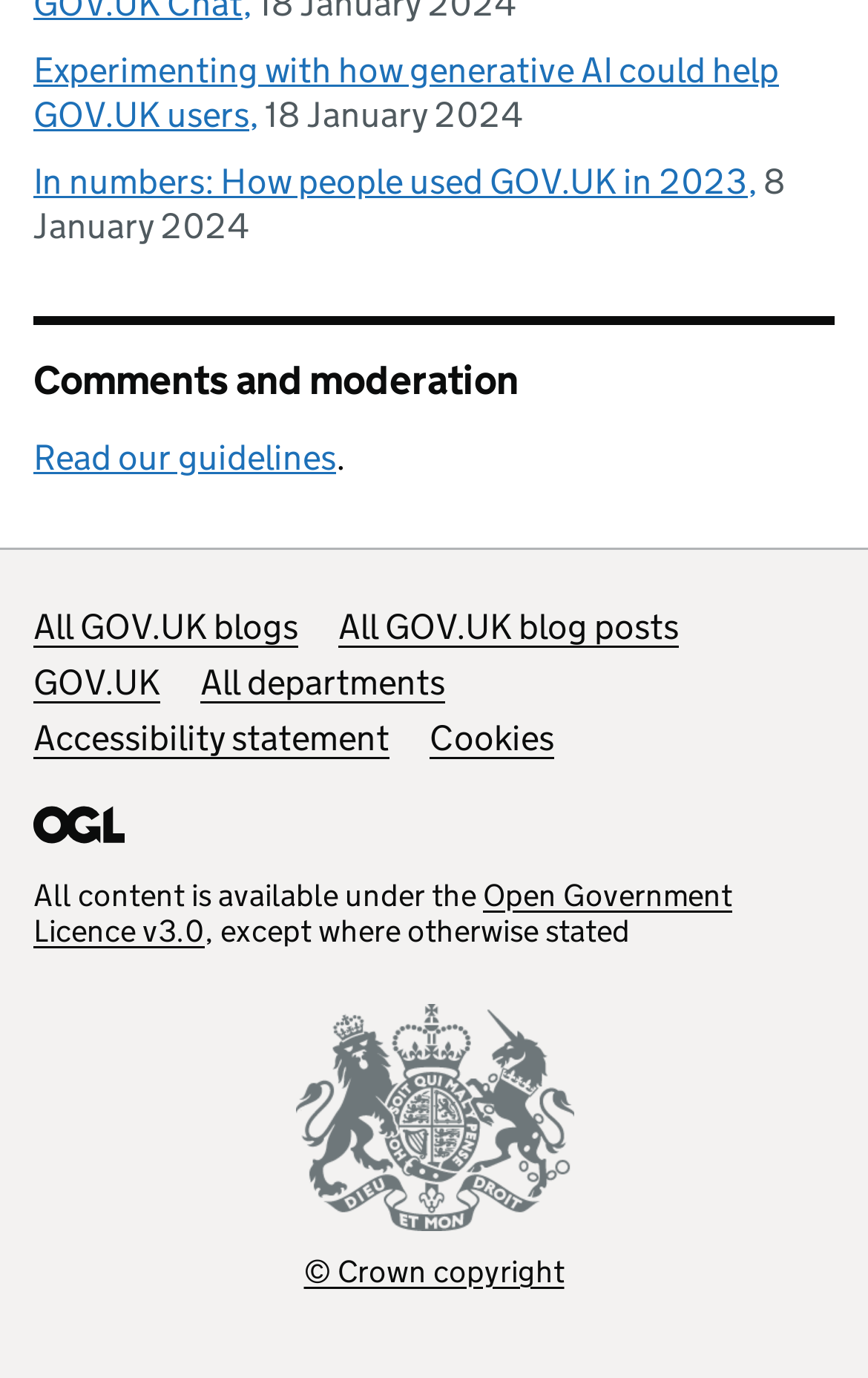What is the date of the latest blog post?
Using the image as a reference, deliver a detailed and thorough answer to the question.

I found the date '8 January 2024' in the StaticText element with bounding box coordinates [0.038, 0.116, 0.905, 0.179], which is located near the top of the webpage.